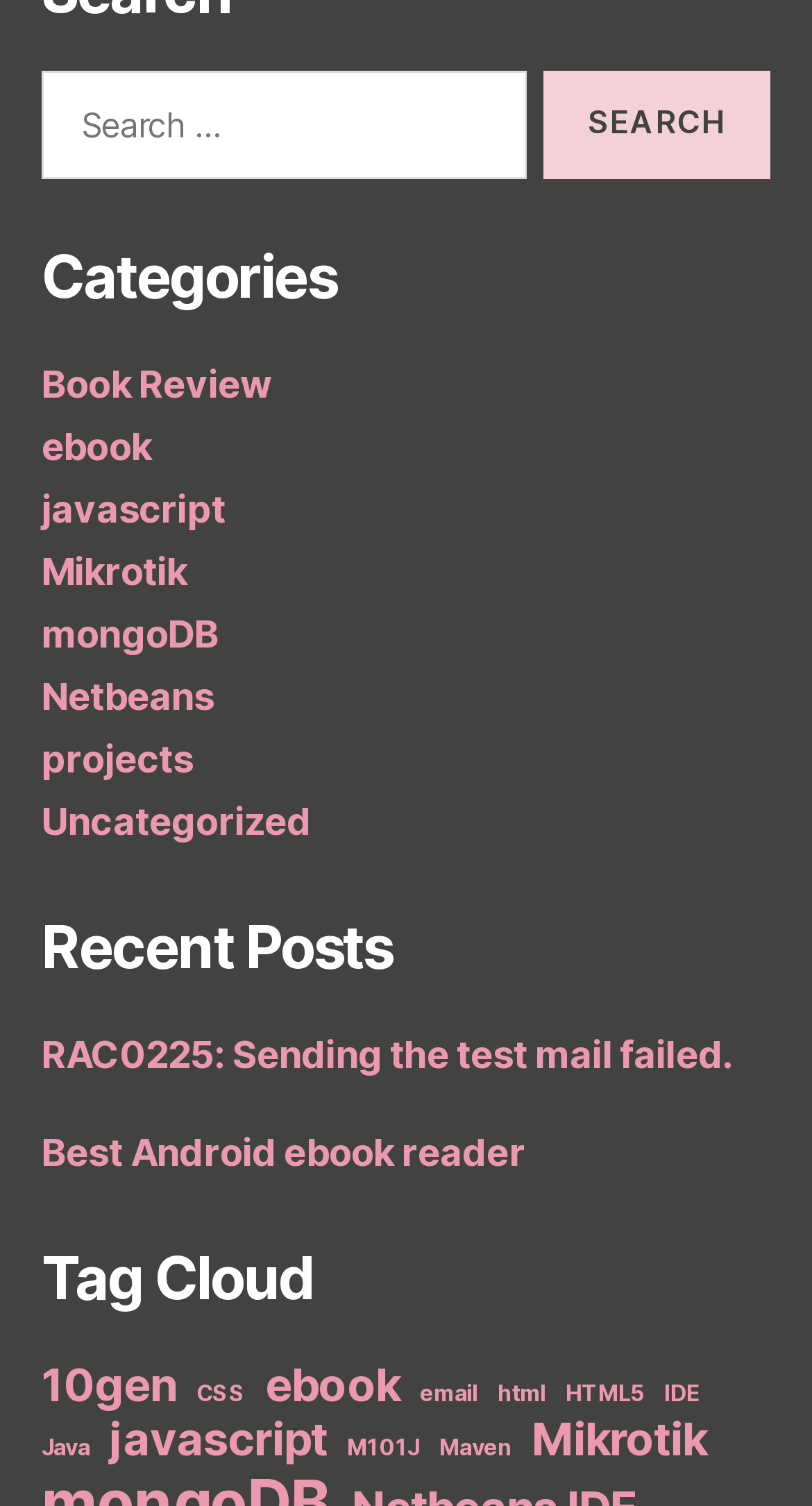How many categories are listed on the webpage?
From the image, respond using a single word or phrase.

9